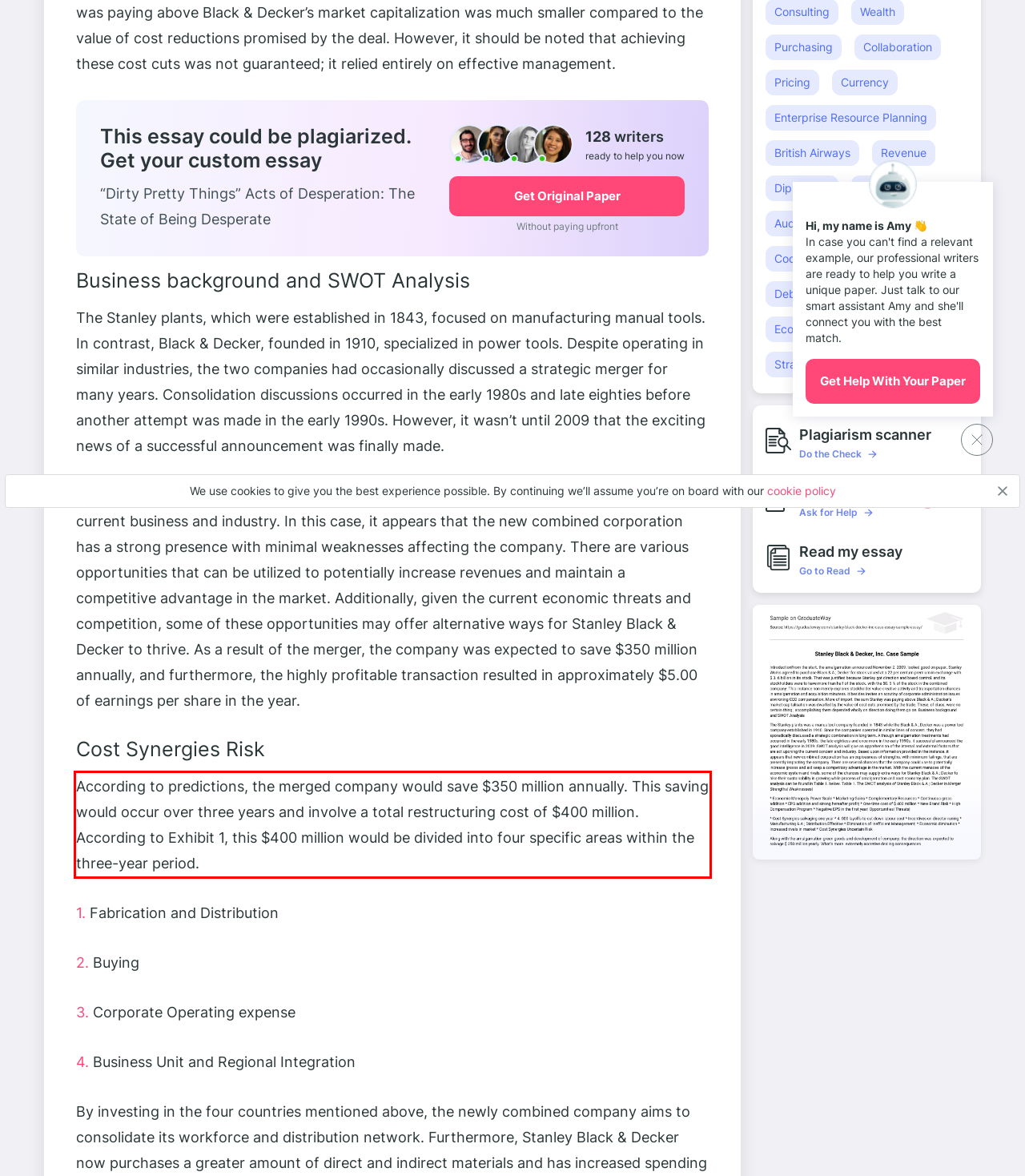Please examine the webpage screenshot containing a red bounding box and use OCR to recognize and output the text inside the red bounding box.

According to predictions, the merged company would save $350 million annually. This saving would occur over three years and involve a total restructuring cost of $400 million. According to Exhibit 1, this $400 million would be divided into four specific areas within the three-year period.